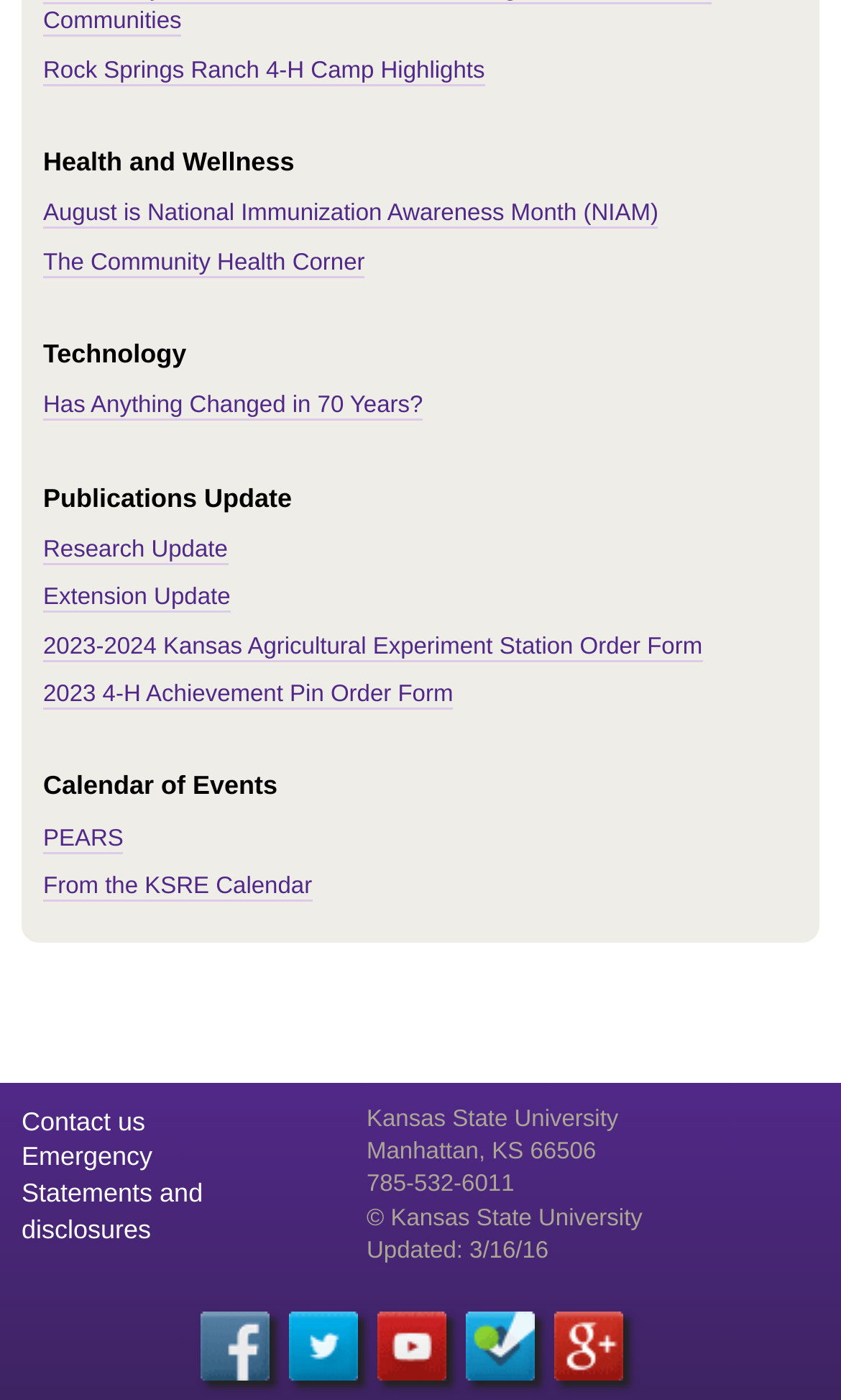What is the first highlighted topic?
Answer the question using a single word or phrase, according to the image.

Rock Springs Ranch 4-H Camp Highlights